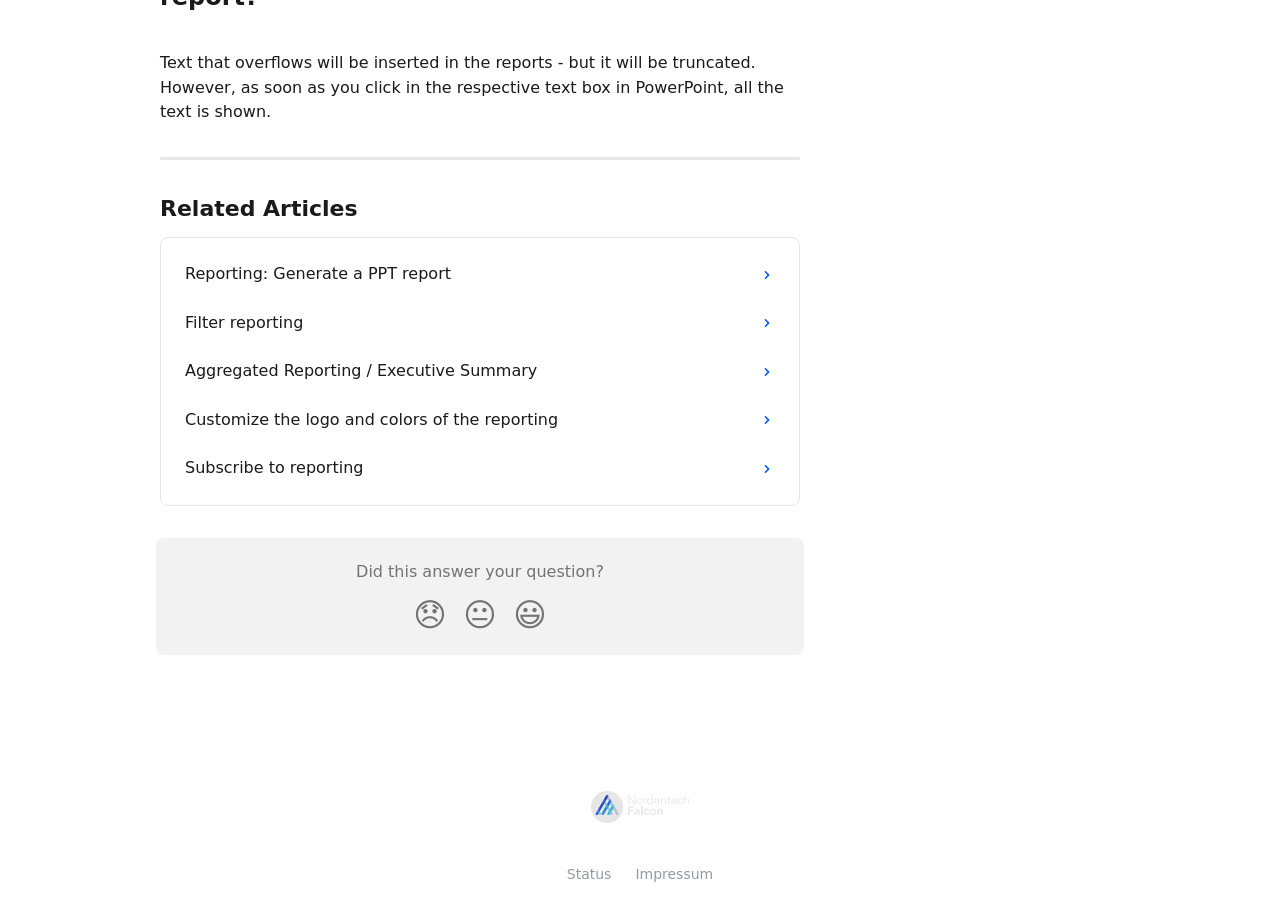Provide a brief response using a word or short phrase to this question:
What is the purpose of the buttons with facial expressions?

To provide feedback